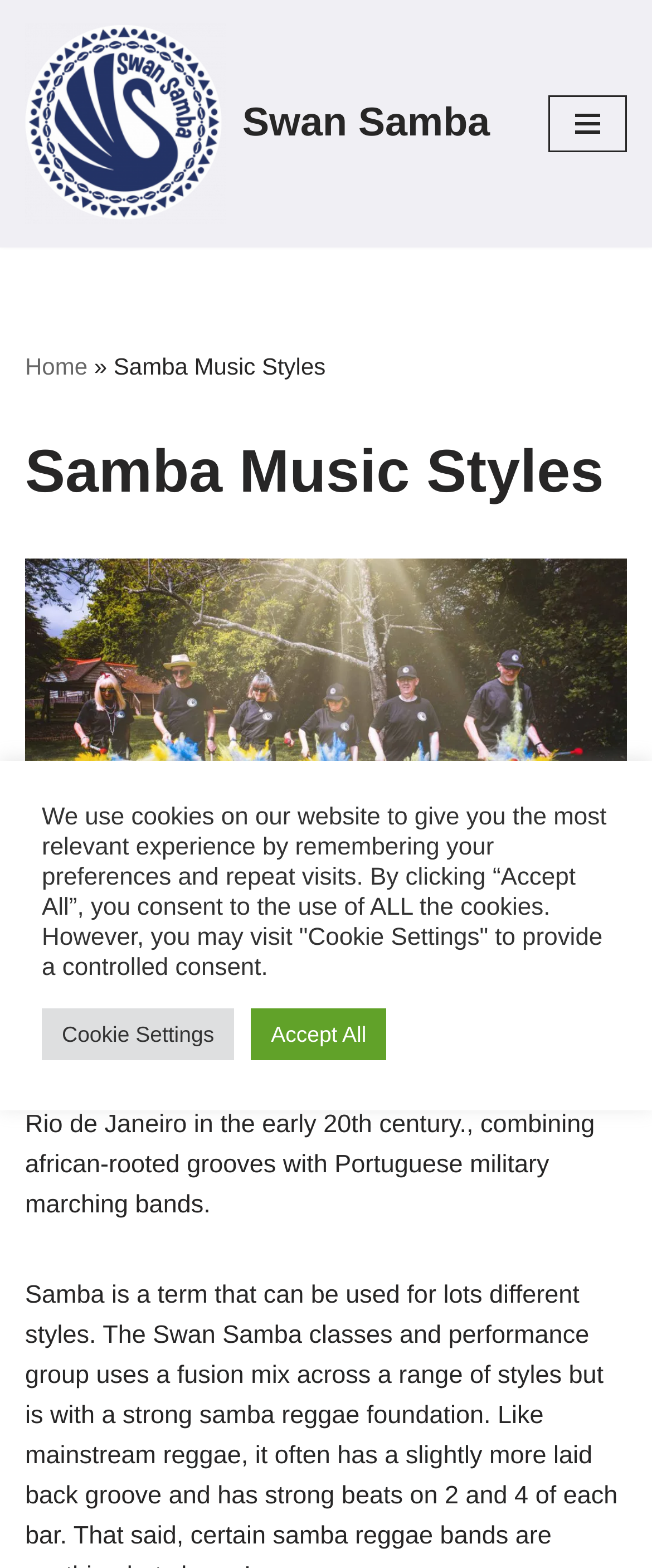Find and extract the text of the primary heading on the webpage.

Samba Music Styles